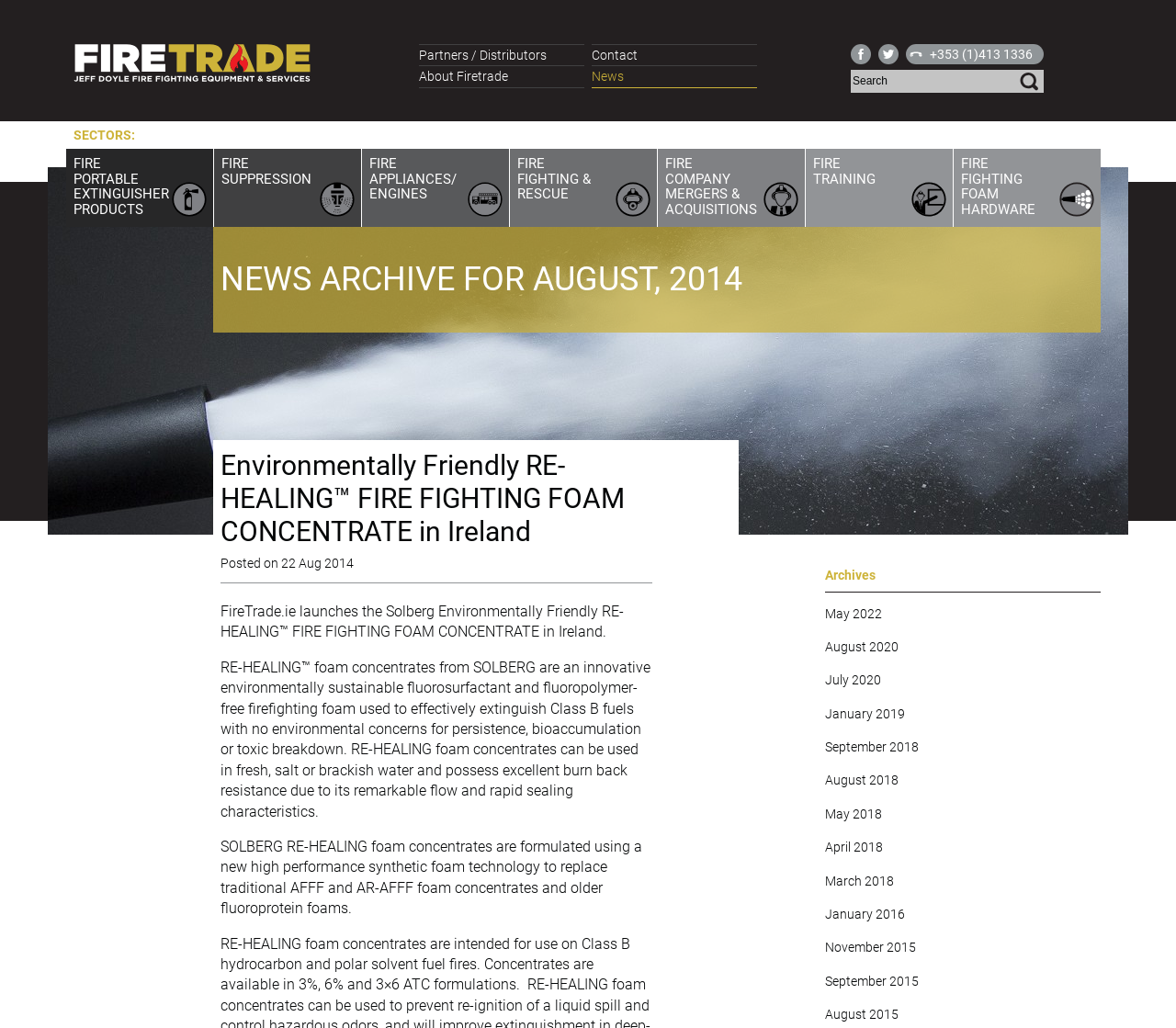Create a detailed narrative describing the layout and content of the webpage.

The webpage is about FireTrade, a company that provides fire-related products and services. At the top, there is a navigation menu with links to "Partners / Distributors", "Contact", "About Firetrade", and "News". On the right side of the navigation menu, there are social media links to Facebook and Twitter, as well as a phone number "+353 (1)413 1336". Below the navigation menu, there is a search bar with a "Search" button.

The main content of the webpage is divided into two sections. On the left side, there is a list of links to different sectors, including "FIRE PORTABLE EXTINGUISHER PRODUCTS", "FIRE SUPPRESSION", and "FIRE TRAINING". On the right side, there is a news archive section with a heading "NEWS ARCHIVE FOR AUGUST, 2014". Below the heading, there is a news article titled "Environmentally Friendly RE-HEALING™ FIRE FIGHTING FOAM CONCENTRATE in Ireland" with a link to the full article. The article has a brief summary and a "Posted on 22 Aug 2014" timestamp.

Below the news article, there is a section with a heading "Archives" that lists links to news archives for different months and years, ranging from May 2022 to August 2014. At the bottom of the webpage, there is a banner image that spans the entire width of the page.